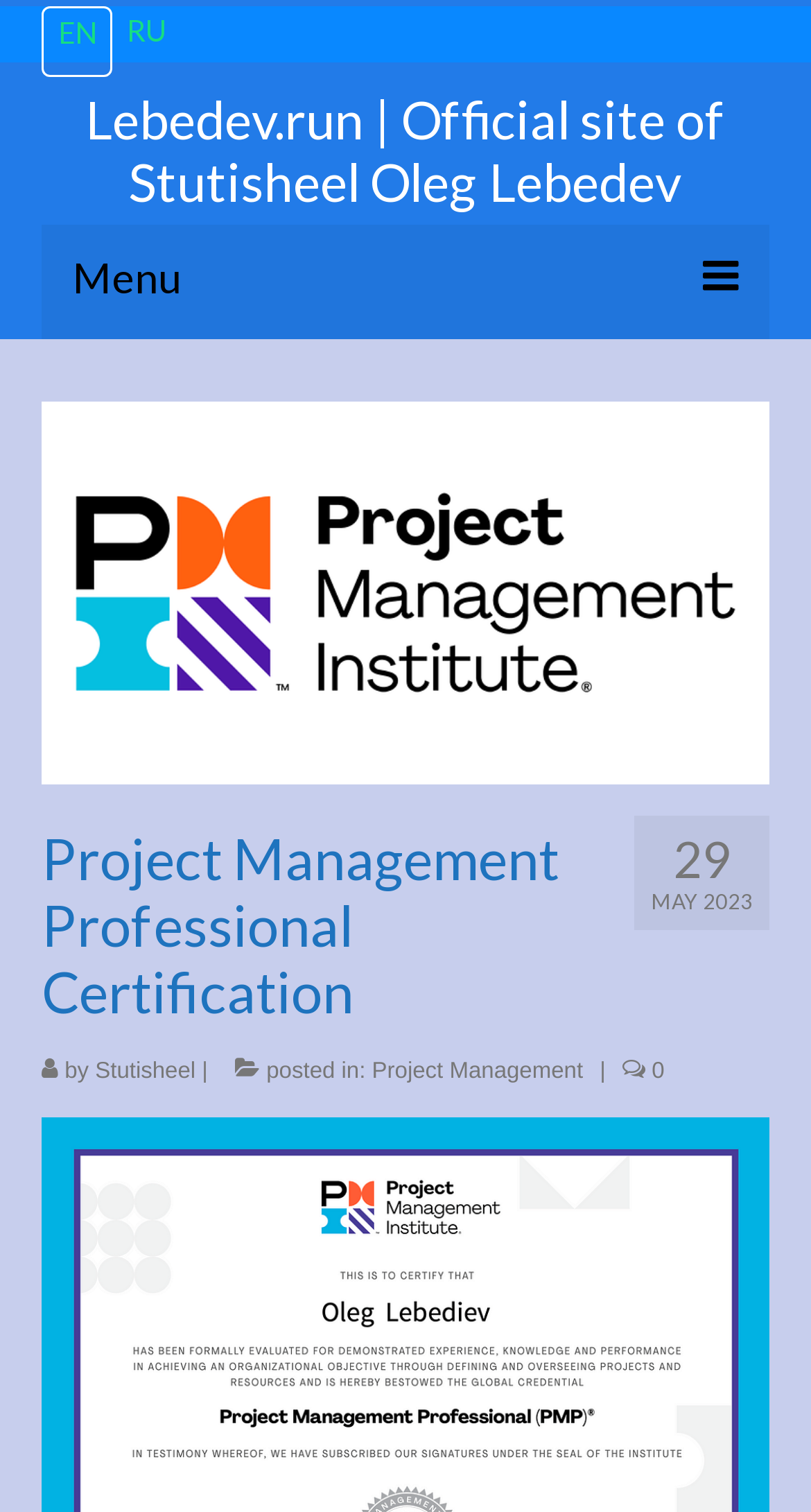Give an extensive and precise description of the webpage.

This webpage is about Oleg Lebedev's official site, specifically focused on his Project Management Professional Certification from PMI. At the top left, there are two language options, "EN" and "RU", followed by a link to the official site "Lebedev.run". A menu button is located to the right of the language options. 

Below the menu button, there is a navigation menu with 11 links: "About me", "News", "My 3100", "Train like a PRO!", "Free Consultations", "Books", "Meditation", "YouTube", "Motivation", "Project Management", and "Contact". 

To the right of the navigation menu, there is a search icon link with a search image. Below the search icon, there is a section dedicated to the Project Management Professional Certification. This section features an image related to the certification, followed by a heading with the same title. The heading is accompanied by the text "by Stutisheel Oleg Lebedev" and a posting date "MAY 2023". The section also displays the number "29" and a category label "Project Management".